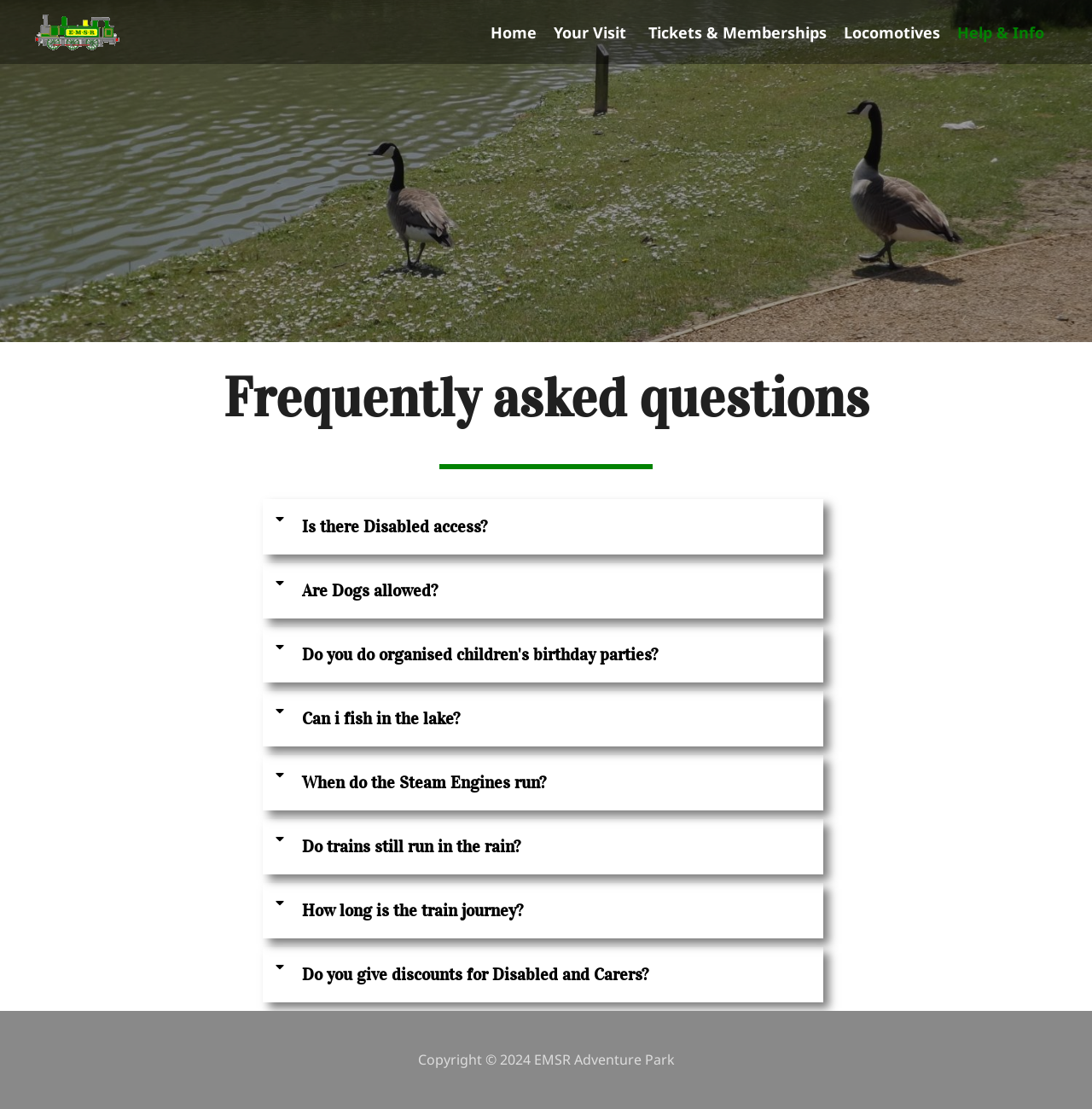Reply to the question with a brief word or phrase: Do the Steam Engines run on rainy days?

Yes